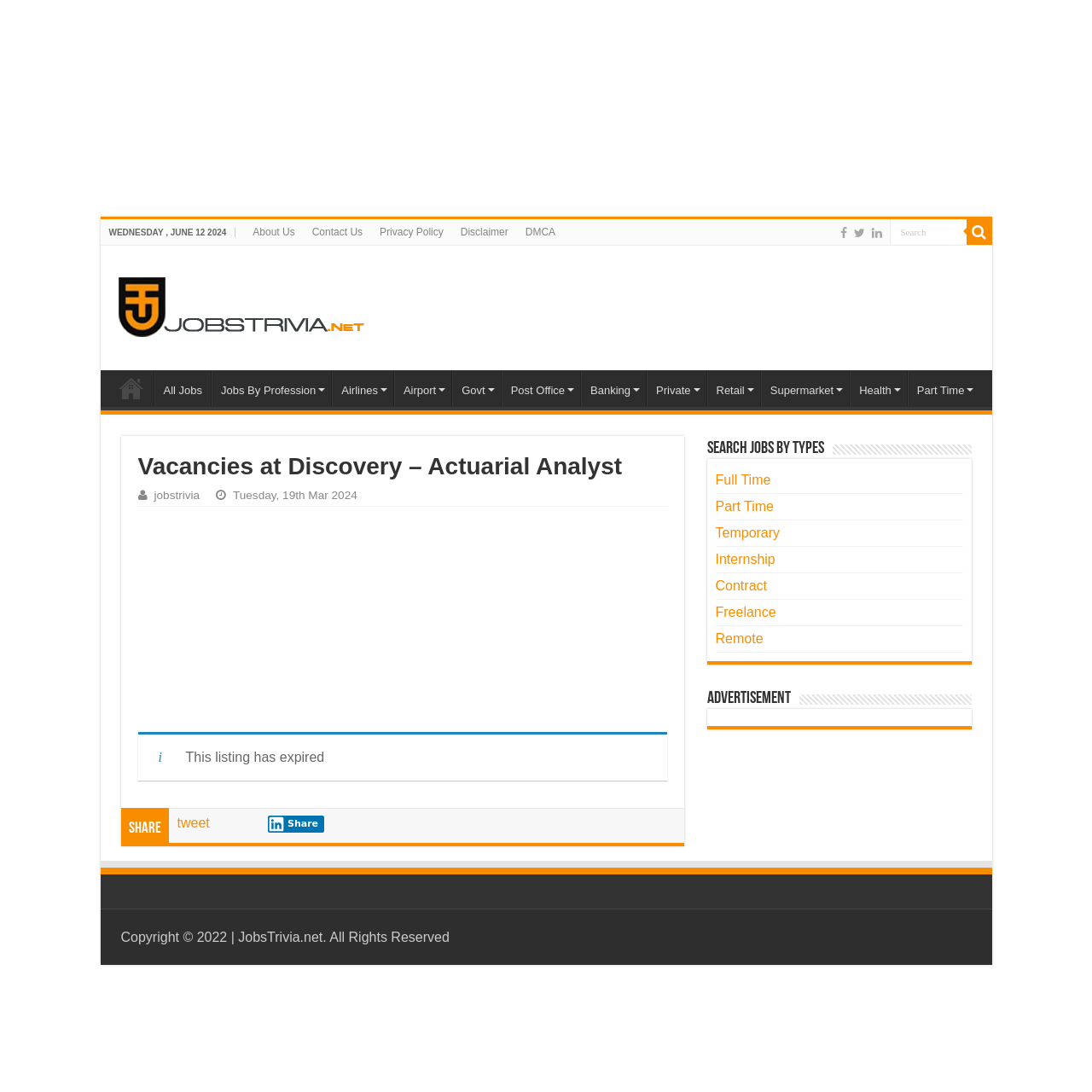Describe all visible elements and their arrangement on the webpage.

This webpage appears to be a job listing page, specifically for an Actuarial Analyst position at Discovery. At the top of the page, there is a navigation bar with links to "About Us", "Contact Us", "Privacy Policy", "Disclaimer", and "DMCA". Next to these links, there is a search bar with a magnifying glass icon and a button with a search icon.

Below the navigation bar, there is a heading that reads "Jobs Trivia | Pick a Job for Your Career" with a link to the same title. This heading is accompanied by an image. 

On the left side of the page, there are links to various job categories, including "All Jobs", "Jobs By Profession", "Airlines", "Airport", "Govt", "Post Office", "Banking", "Private", "Retail", "Supermarket", "Health", and "Part Time". 

The main content of the page is an article that displays the job listing. The job title "Vacancies at Discovery – Actuarial Analyst" is prominently displayed, along with the date "Tuesday, 19th Mar 2024". There is also an iframe and a link to "jobstrivia". 

Below the job listing, there is a notice that the listing has expired. There are also social media sharing links, including a "tweet" button and a "Share" button. 

On the right side of the page, there is a complementary section with a heading "Search Jobs By Types". This section contains links to various job types, including "Full Time", "Part Time", "Temporary", "Internship", "Contract", "Freelance", and "Remote". 

Further down the page, there is an "Advertisement" section. At the very bottom of the page, there is a copyright notice that reads "Copyright © 2022 | JobsTrivia.net. All Rights Reserved".